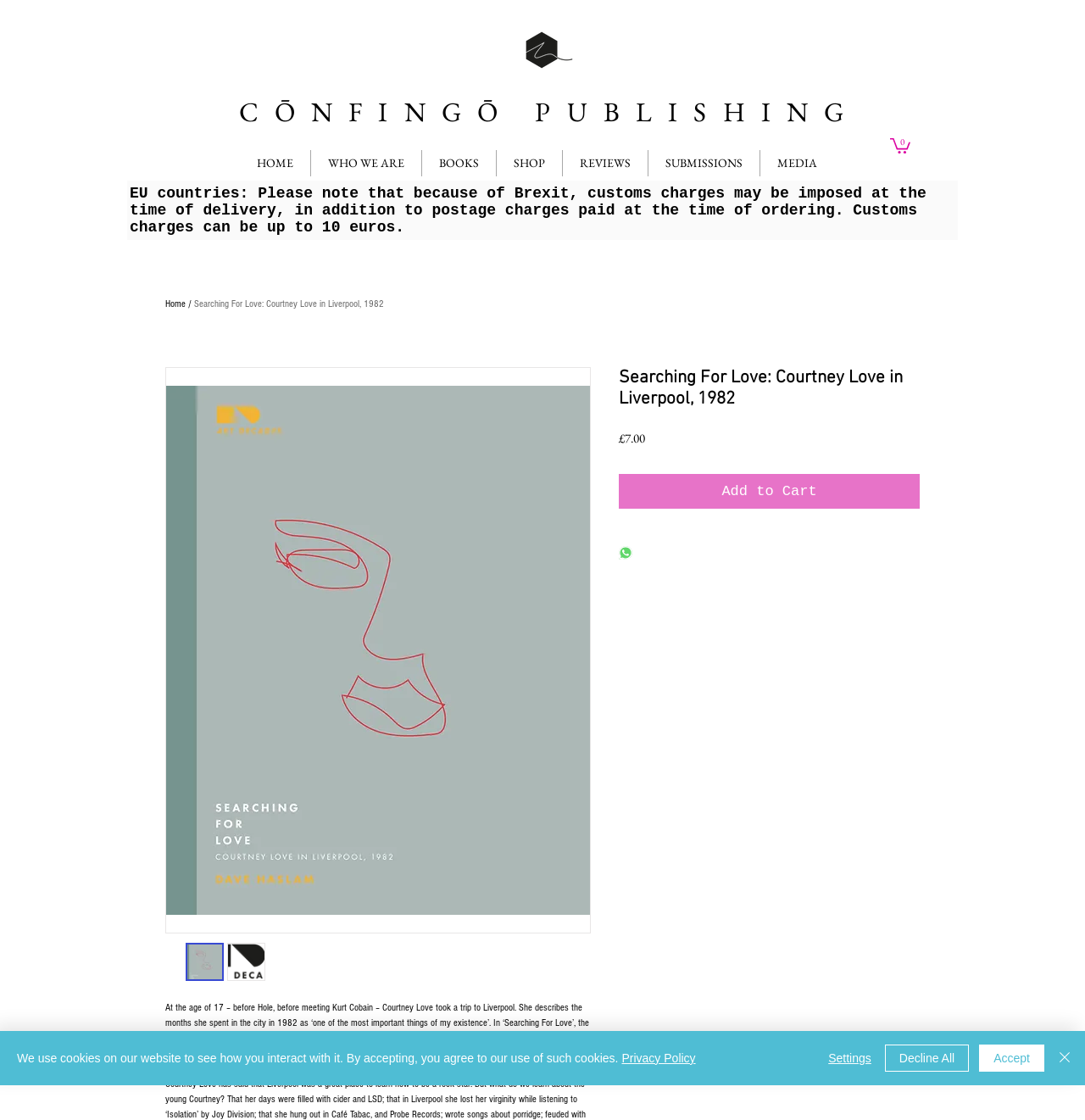Locate and extract the headline of this webpage.

Searching For Love: Courtney Love in Liverpool, 1982